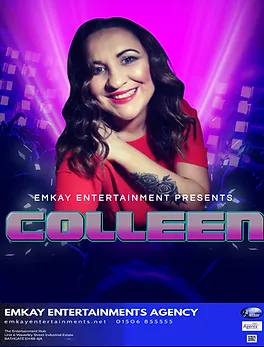Please reply to the following question using a single word or phrase: 
What is the name of the agency representing Colleen?

Emkay Entertainments Agency